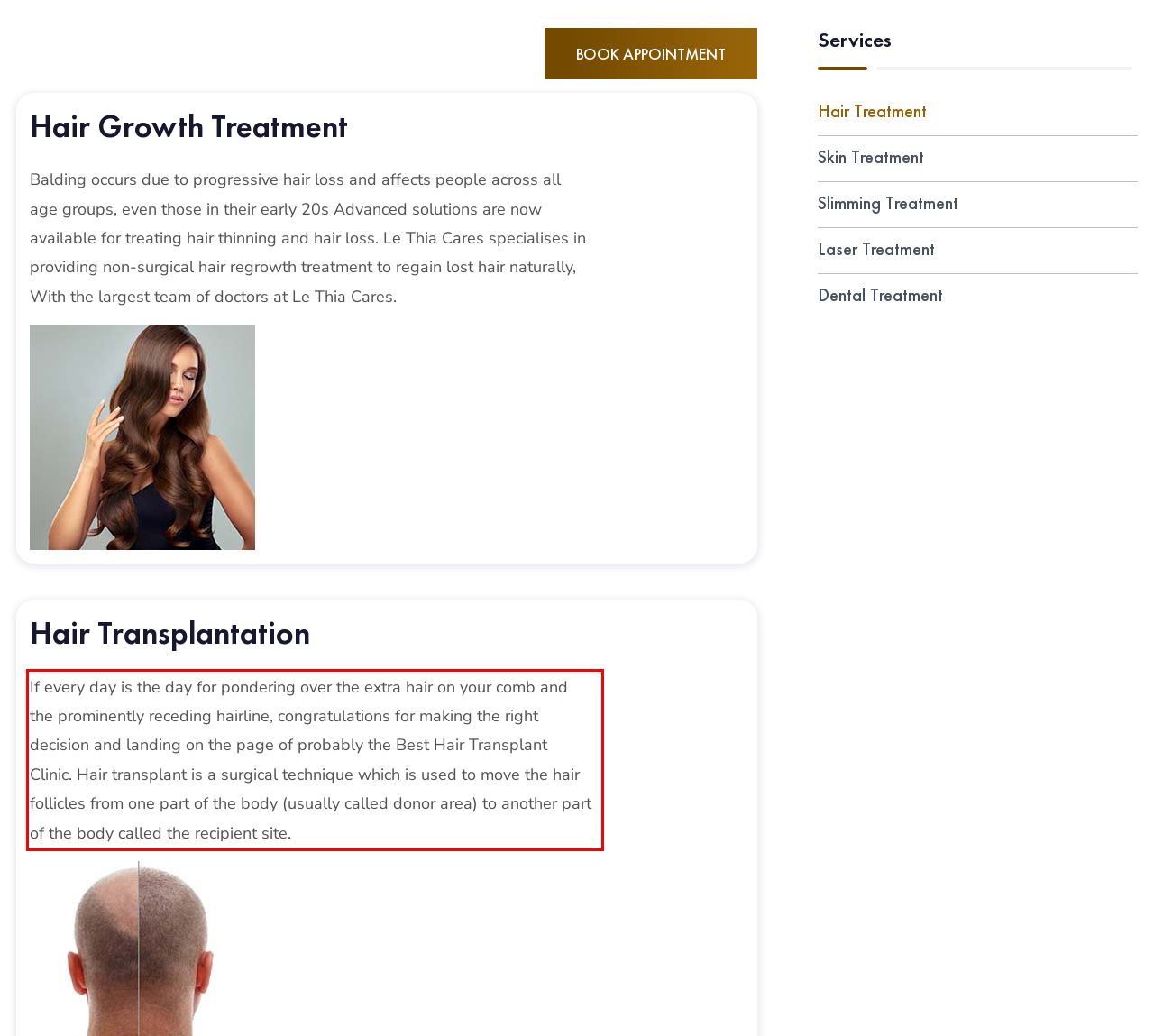Please look at the webpage screenshot and extract the text enclosed by the red bounding box.

If every day is the day for pondering over the extra hair on your comb and the prominently receding hairline, congratulations for making the right decision and landing on the page of probably the Best Hair Transplant Clinic. Hair transplant is a surgical technique which is used to move the hair follicles from one part of the body (usually called donor area) to another part of the body called the recipient site.